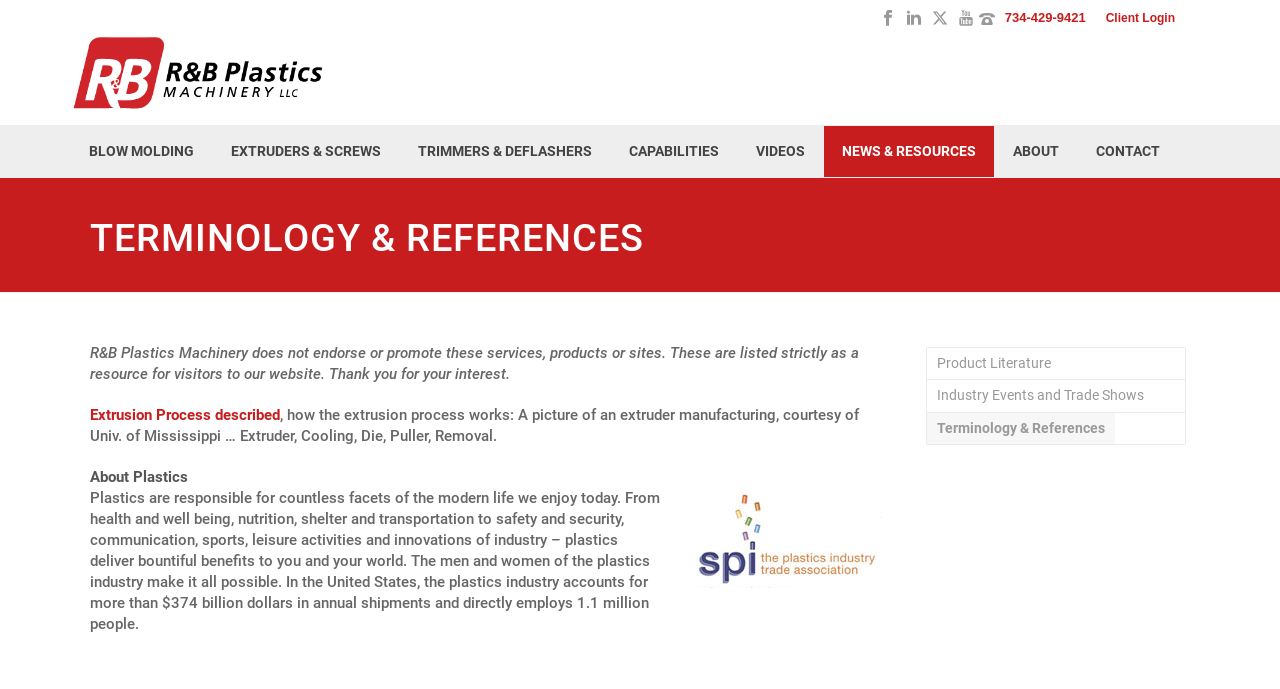Can you find and generate the webpage's heading?

TERMINOLOGY & REFERENCES